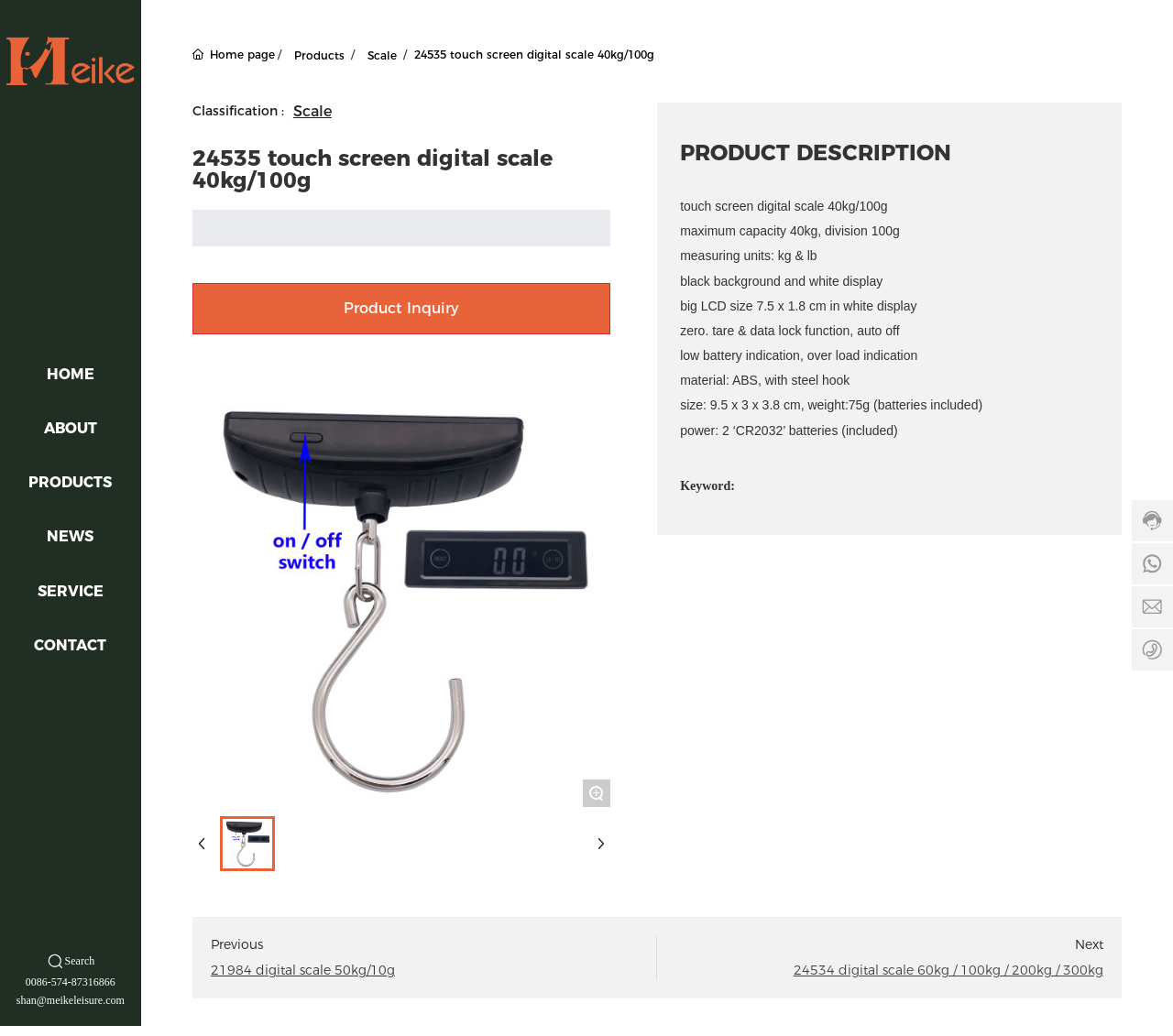Carefully observe the image and respond to the question with a detailed answer:
What is the function of the 'Product Inquiry' link?

I found the function of the 'Product Inquiry' link by looking at its text and its position on the webpage. It is likely that this link is used to inquire about the product, possibly to ask questions or request more information.